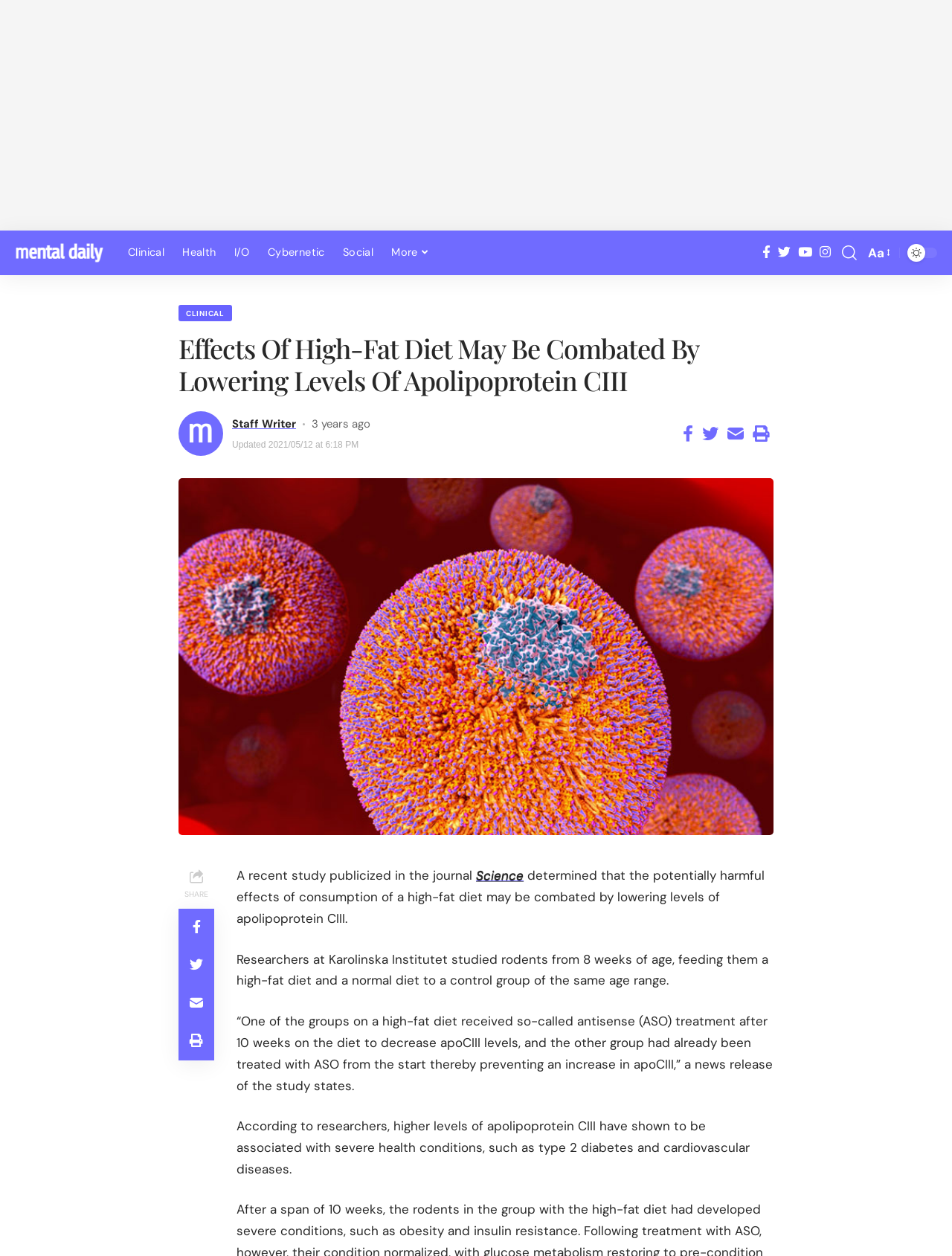Locate the bounding box coordinates of the element that should be clicked to fulfill the instruction: "Click on the 'Science' link".

[0.5, 0.691, 0.55, 0.704]